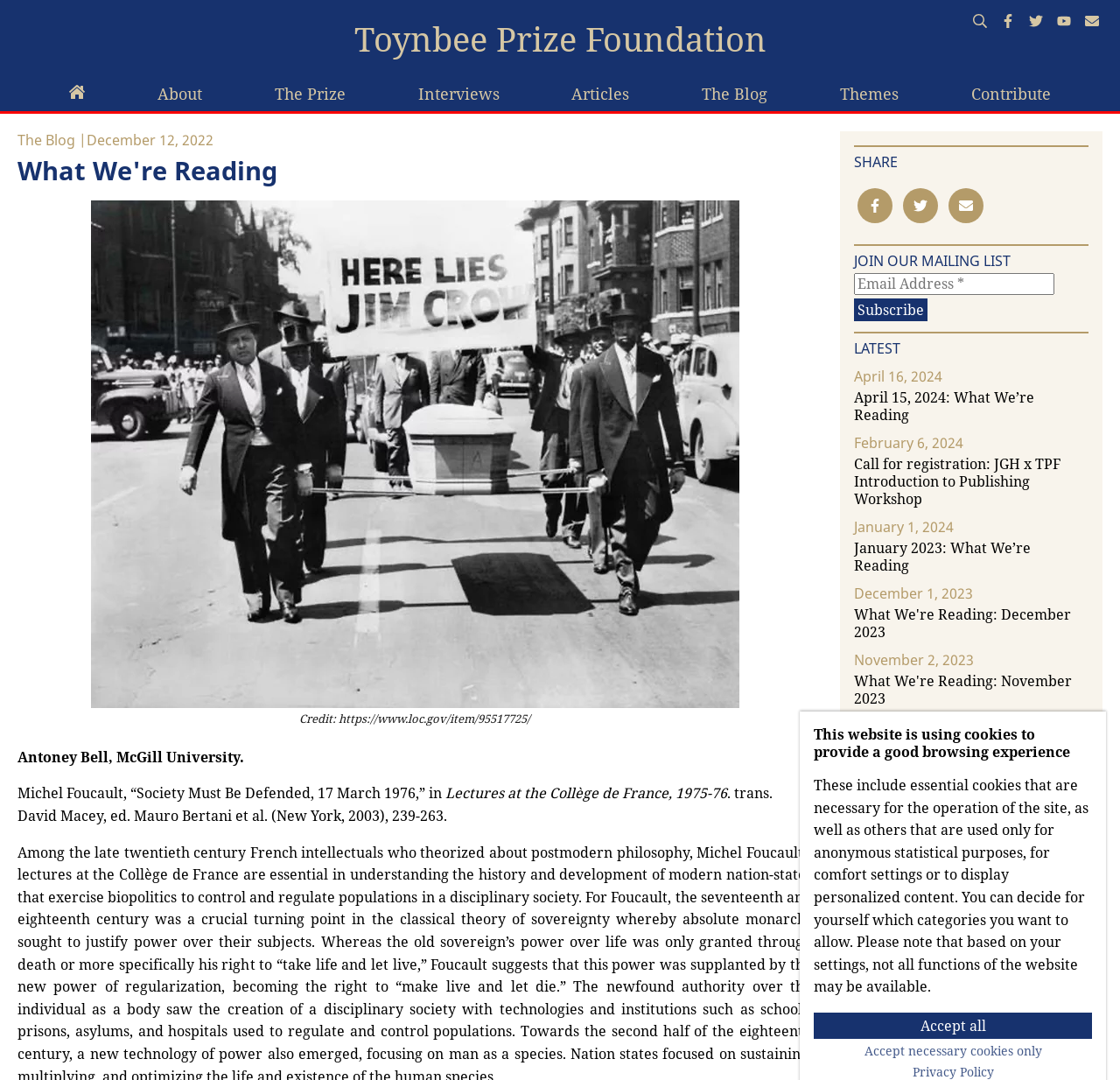How many social media platforms can you share an article on?
Using the image, answer in one word or phrase.

3